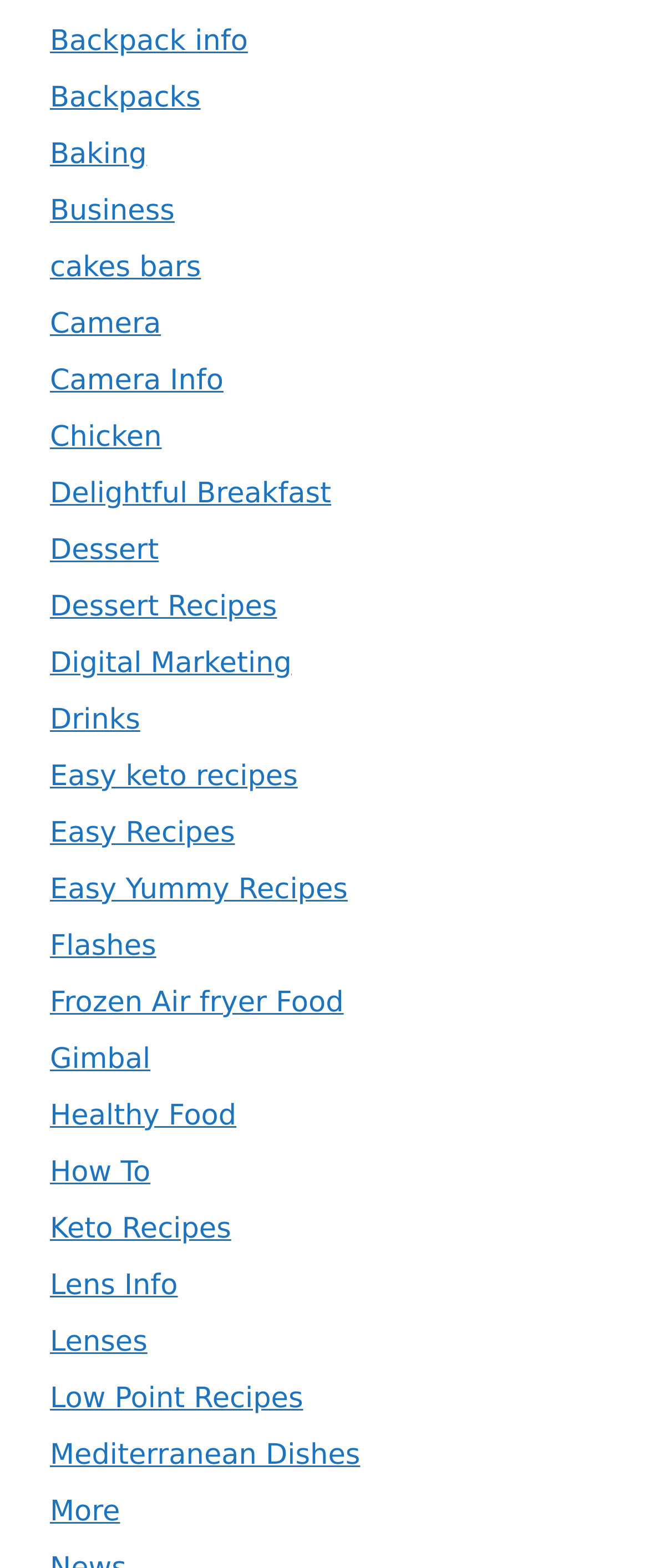Identify the bounding box coordinates for the UI element mentioned here: "Backpack info". Provide the coordinates as four float values between 0 and 1, i.e., [left, top, right, bottom].

[0.077, 0.016, 0.382, 0.037]